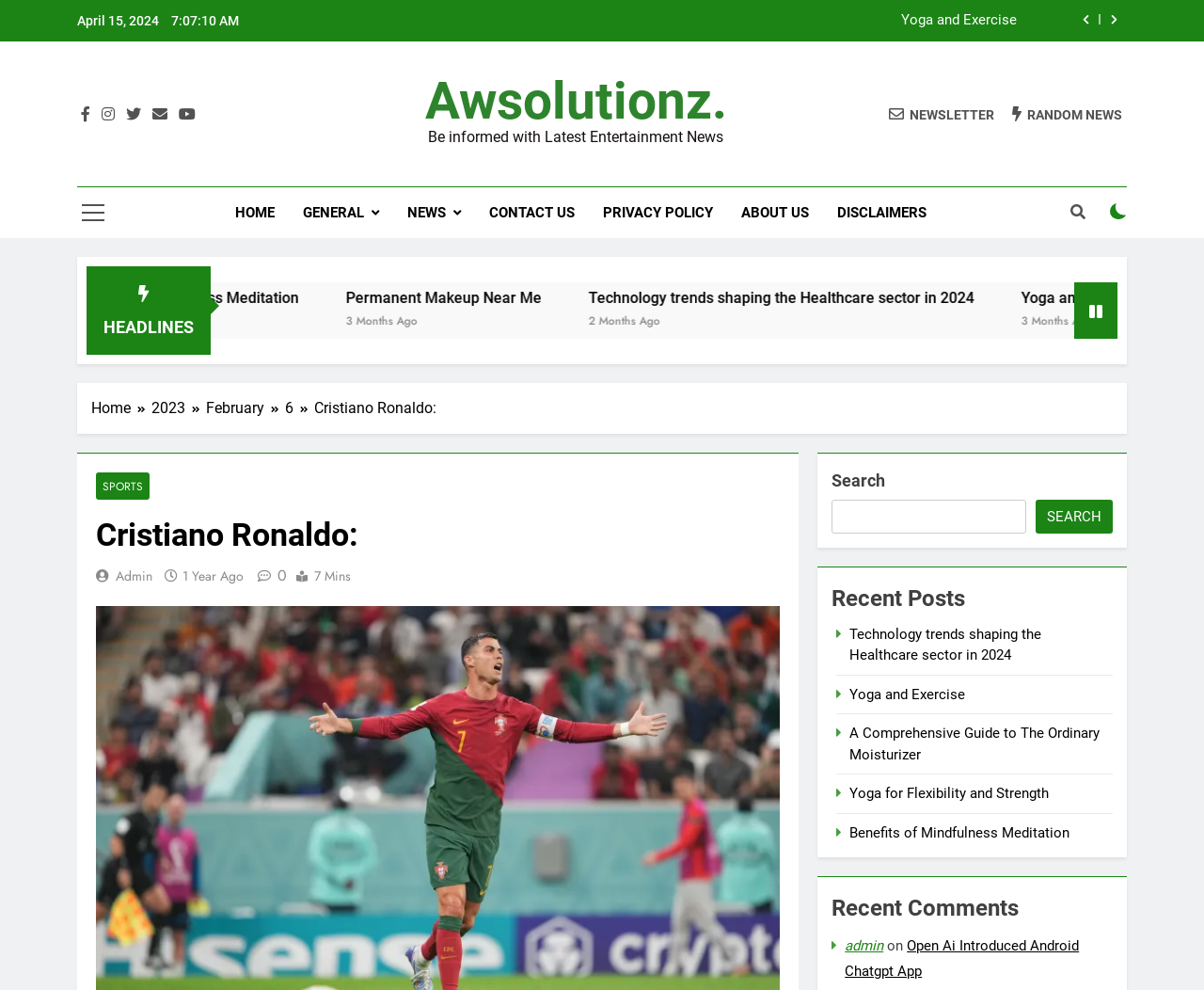Please determine the bounding box coordinates of the area that needs to be clicked to complete this task: 'Click on the Cristiano Ronaldo article'. The coordinates must be four float numbers between 0 and 1, formatted as [left, top, right, bottom].

[0.261, 0.403, 0.362, 0.421]